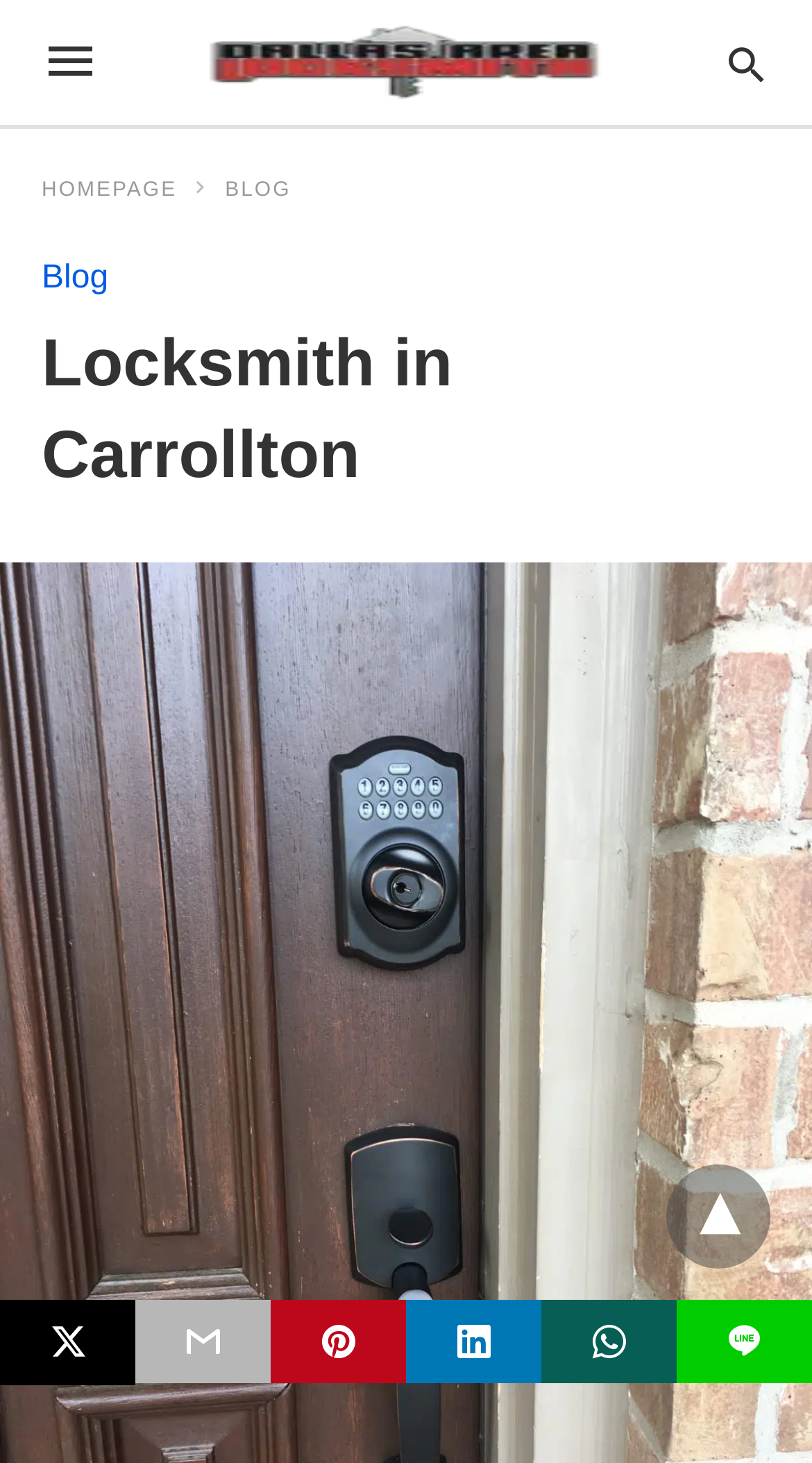Please identify the bounding box coordinates of the region to click in order to complete the given instruction: "Read the blog". The coordinates should be four float numbers between 0 and 1, i.e., [left, top, right, bottom].

[0.277, 0.122, 0.359, 0.138]